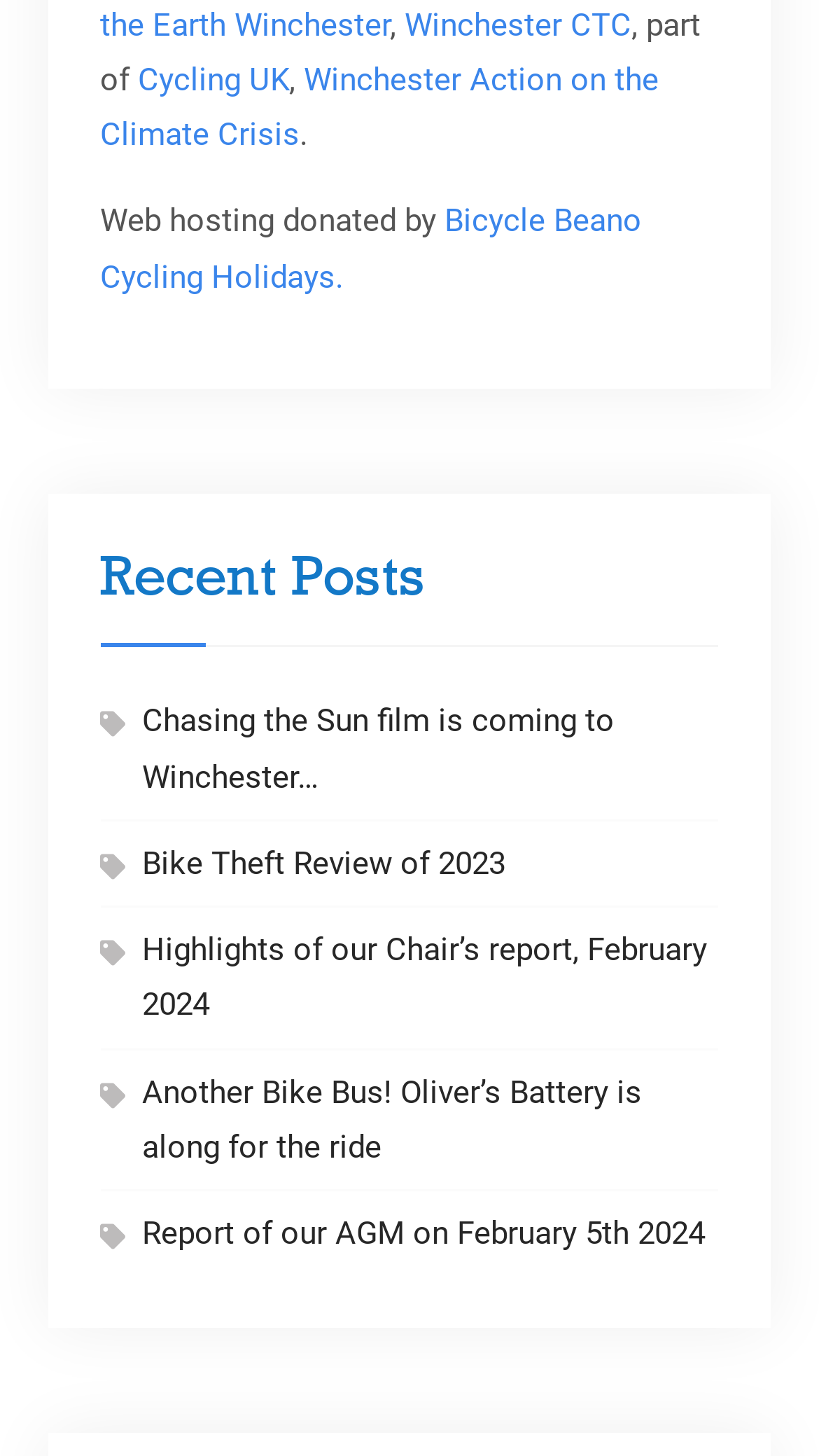Please mark the bounding box coordinates of the area that should be clicked to carry out the instruction: "visit Winchester CTC website".

[0.494, 0.004, 0.771, 0.03]